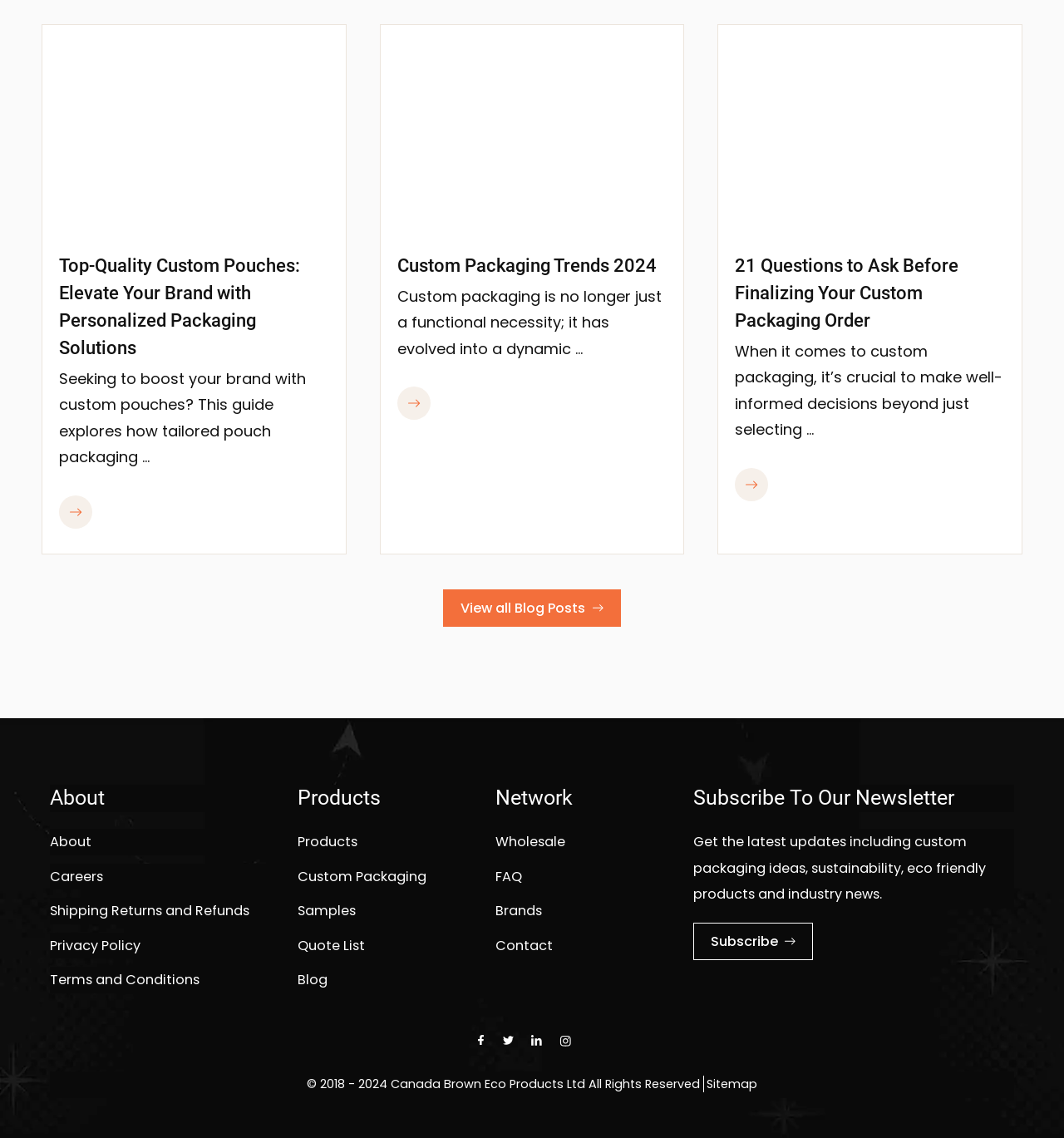What is the copyright year range of the webpage?
Please give a detailed and elaborate explanation in response to the question.

The copyright information at the bottom of the webpage states '© 2018 - 2024 Canada Brown Eco Products Ltd All Rights Reserved', indicating that the copyright year range is from 2018 to 2024.